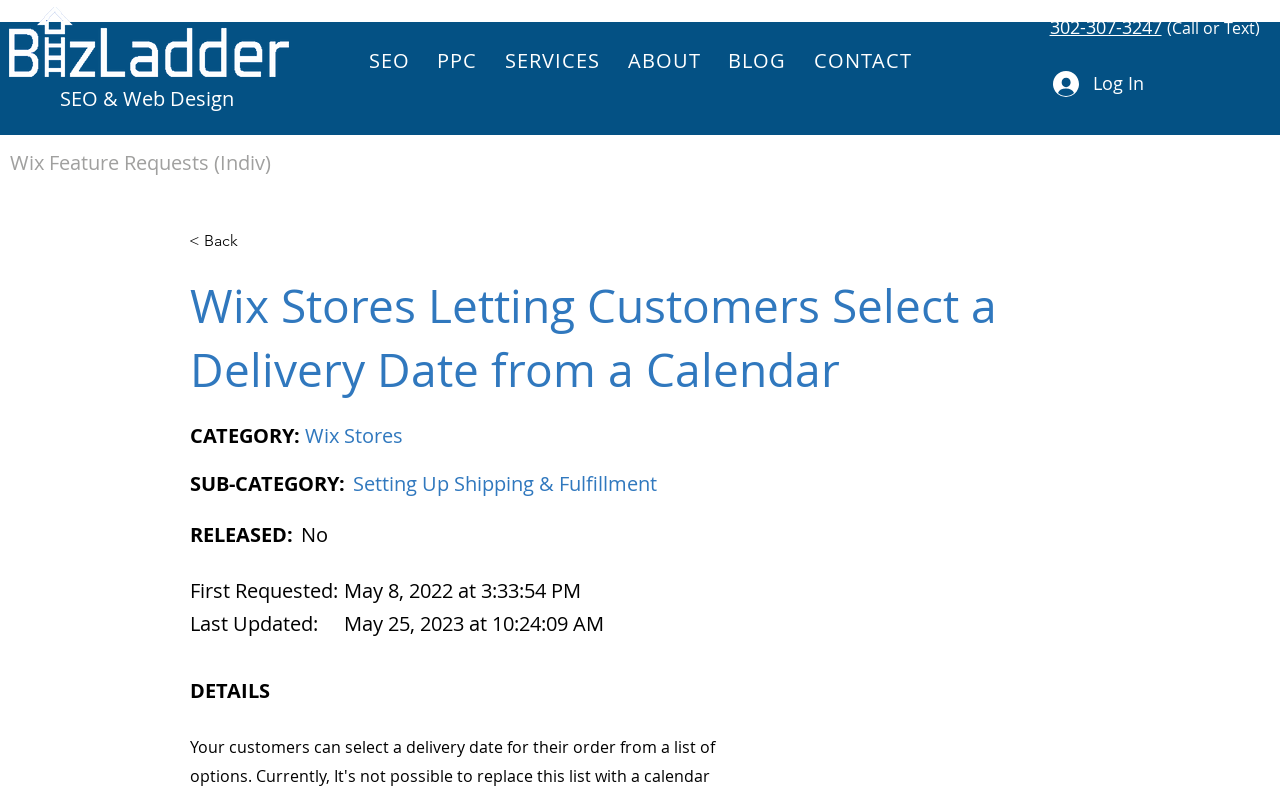Indicate the bounding box coordinates of the clickable region to achieve the following instruction: "Go back to the previous page."

[0.148, 0.28, 0.25, 0.331]